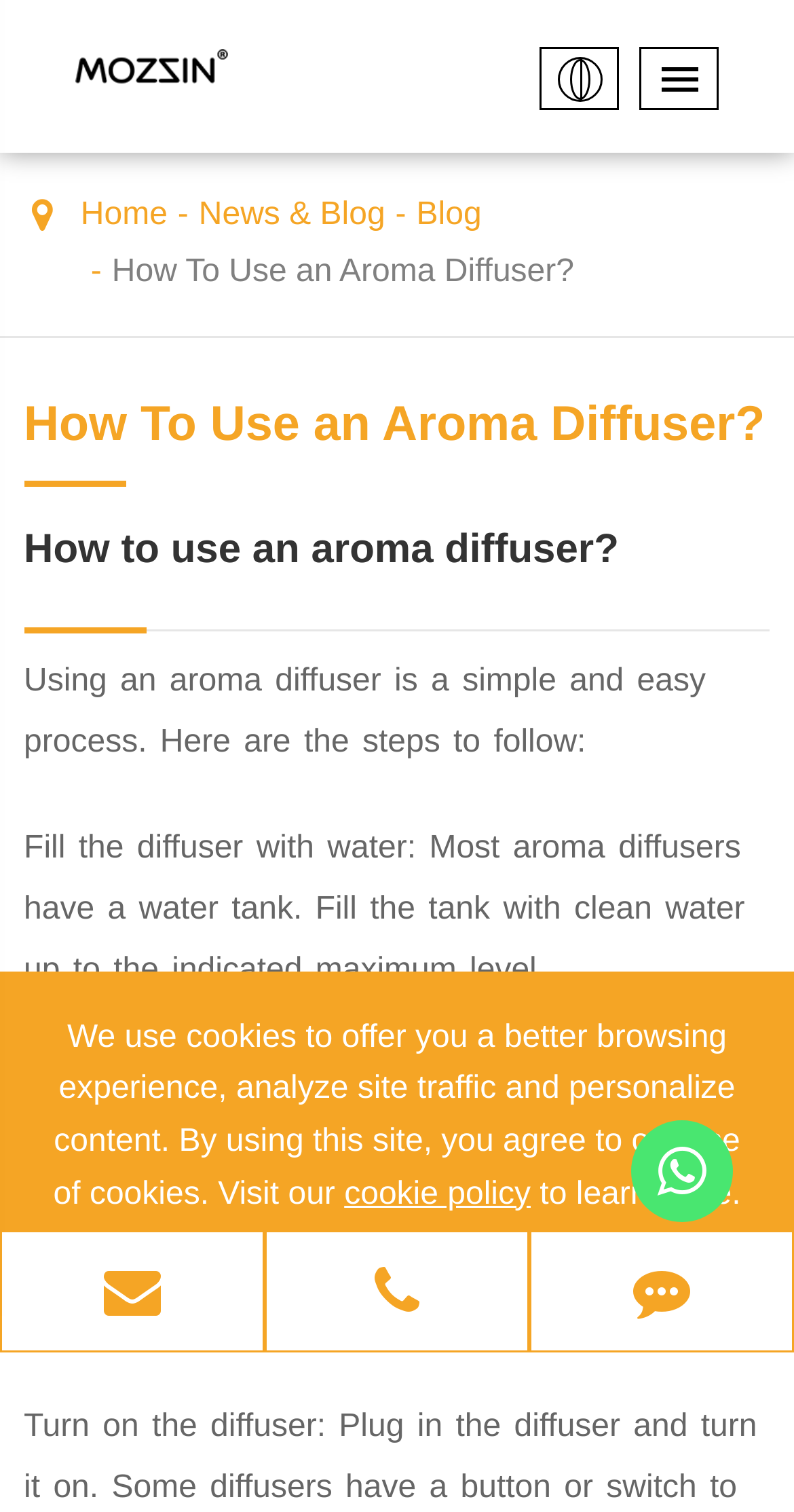Please determine the bounding box coordinates of the element's region to click in order to carry out the following instruction: "Click the 'Blog' link". The coordinates should be four float numbers between 0 and 1, i.e., [left, top, right, bottom].

[0.524, 0.124, 0.607, 0.162]